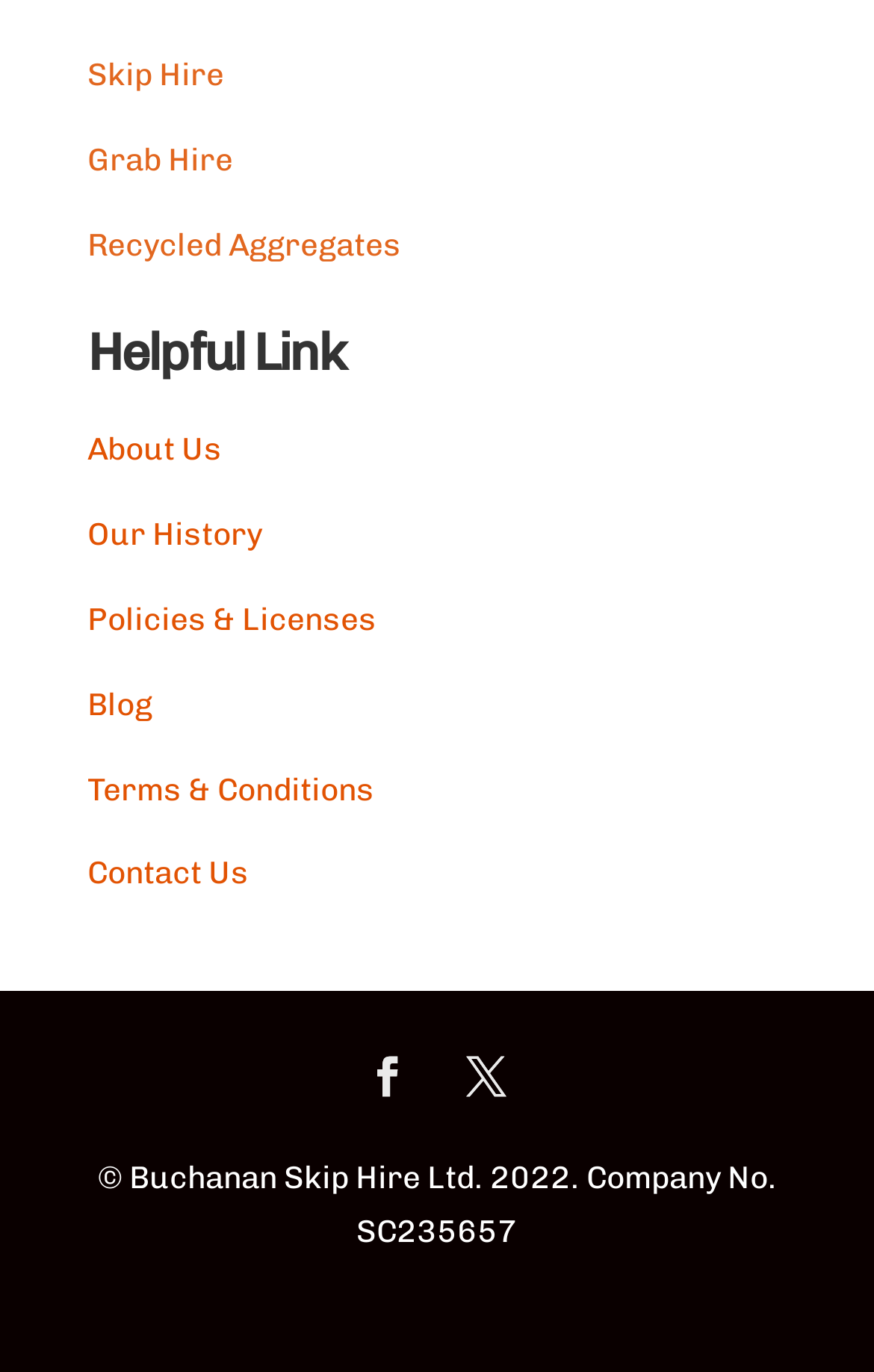Point out the bounding box coordinates of the section to click in order to follow this instruction: "Read about Our History".

[0.1, 0.376, 0.3, 0.404]